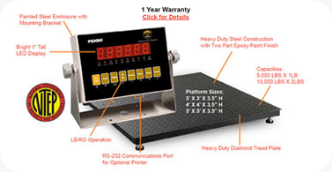Please provide a detailed answer to the question below by examining the image:
What is the purpose of the RS-232 communications port?

According to the caption, the RS-232 communications port is included to cater to optional printers, allowing for easy documentation of weight readings.